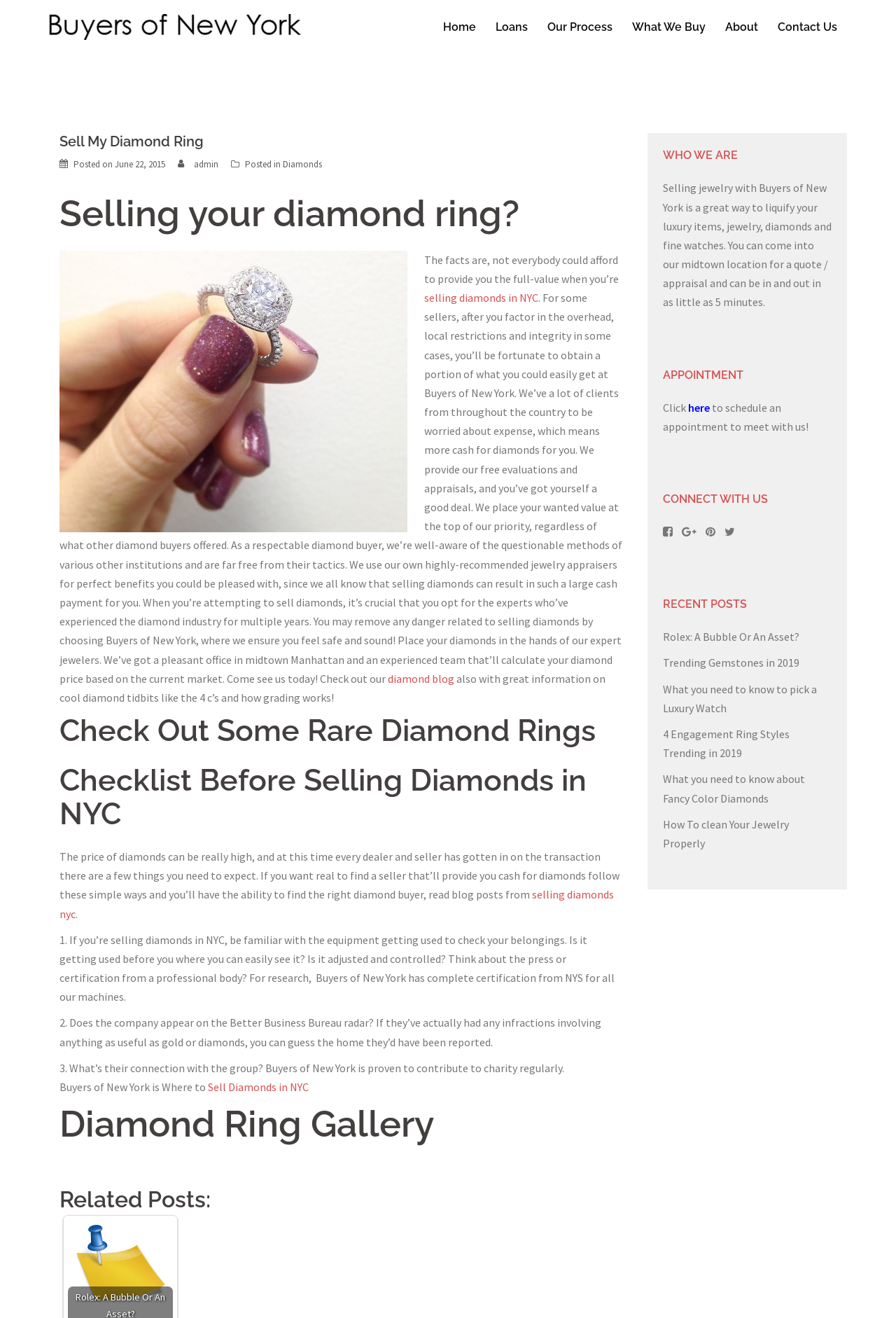Please indicate the bounding box coordinates of the element's region to be clicked to achieve the instruction: "Enter your name". Provide the coordinates as four float numbers between 0 and 1, i.e., [left, top, right, bottom].

None